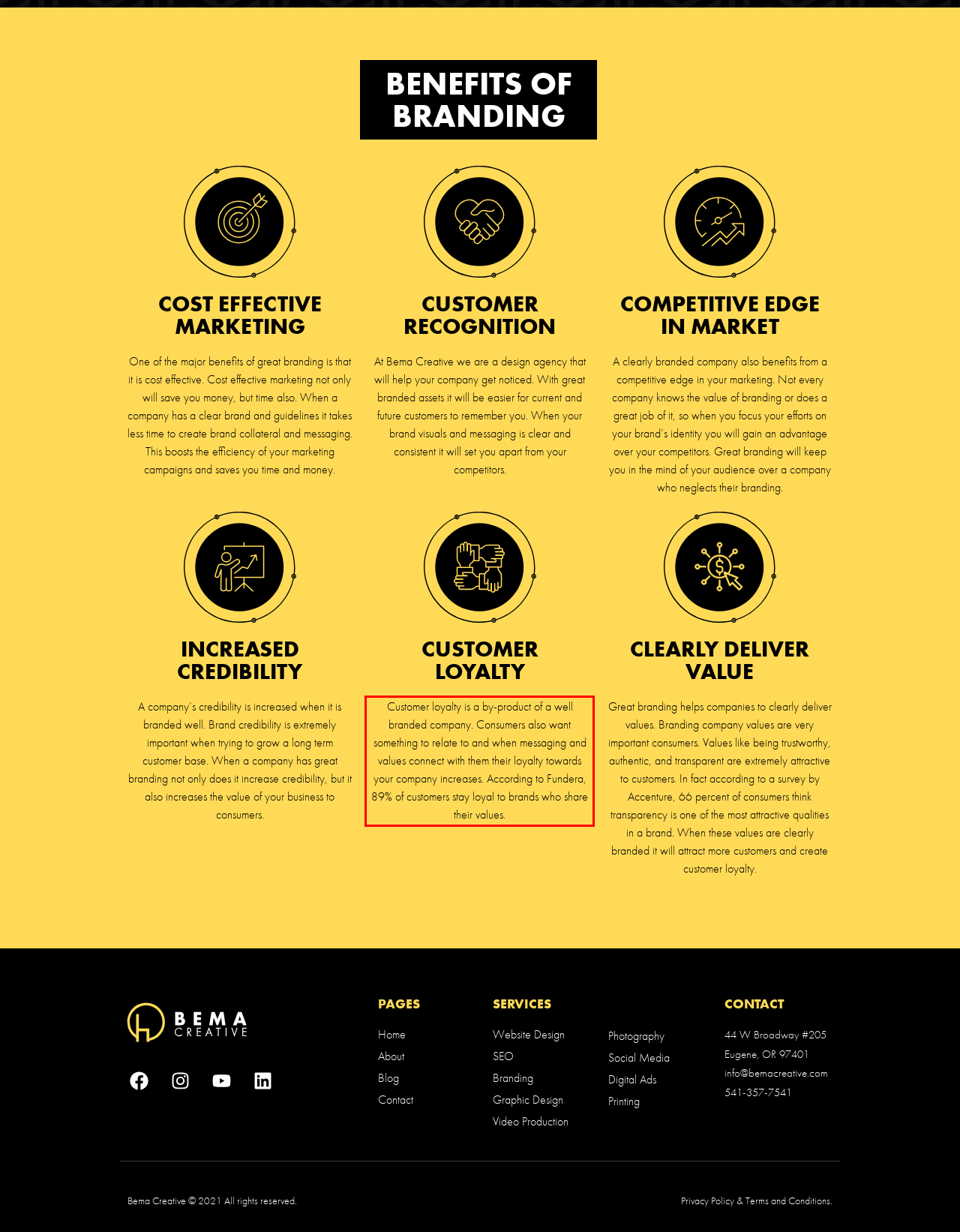Please perform OCR on the UI element surrounded by the red bounding box in the given webpage screenshot and extract its text content.

Customer loyalty is a by-product of a well branded company. Consumers also want something to relate to and when messaging and values connect with them their loyalty towards your company increases. According to Fundera, 89% of customers stay loyal to brands who share their values.